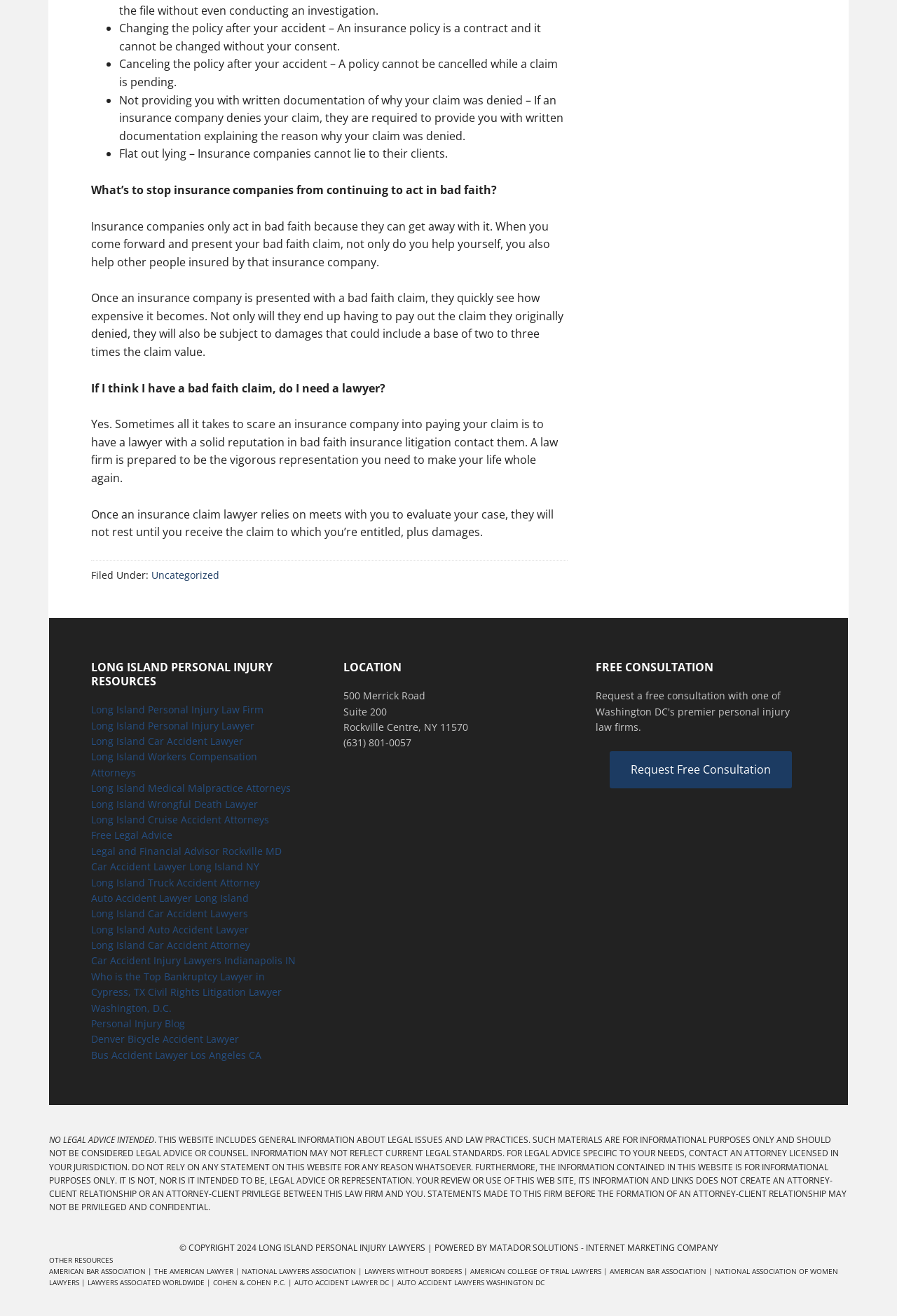Please determine the bounding box coordinates of the element to click on in order to accomplish the following task: "Learn more about 'LONG ISLAND PERSONAL INJURY RESOURCES'". Ensure the coordinates are four float numbers ranging from 0 to 1, i.e., [left, top, right, bottom].

[0.102, 0.502, 0.336, 0.523]